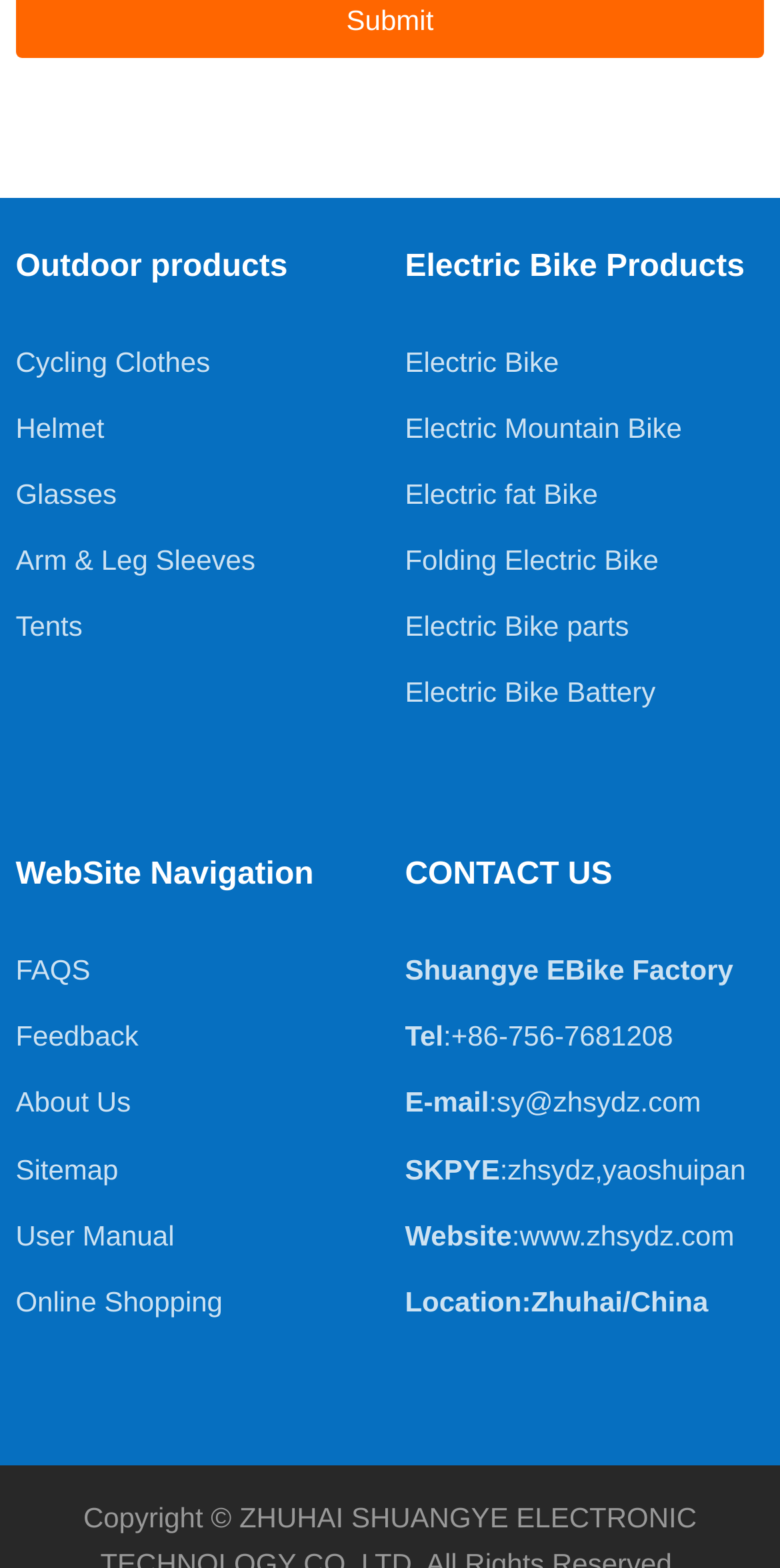Please answer the following question using a single word or phrase: 
What is the contact information provided for 'Shuangye EBike Factory'?

Tel: +86-756-7681208, Email: sy@zhsydz.com